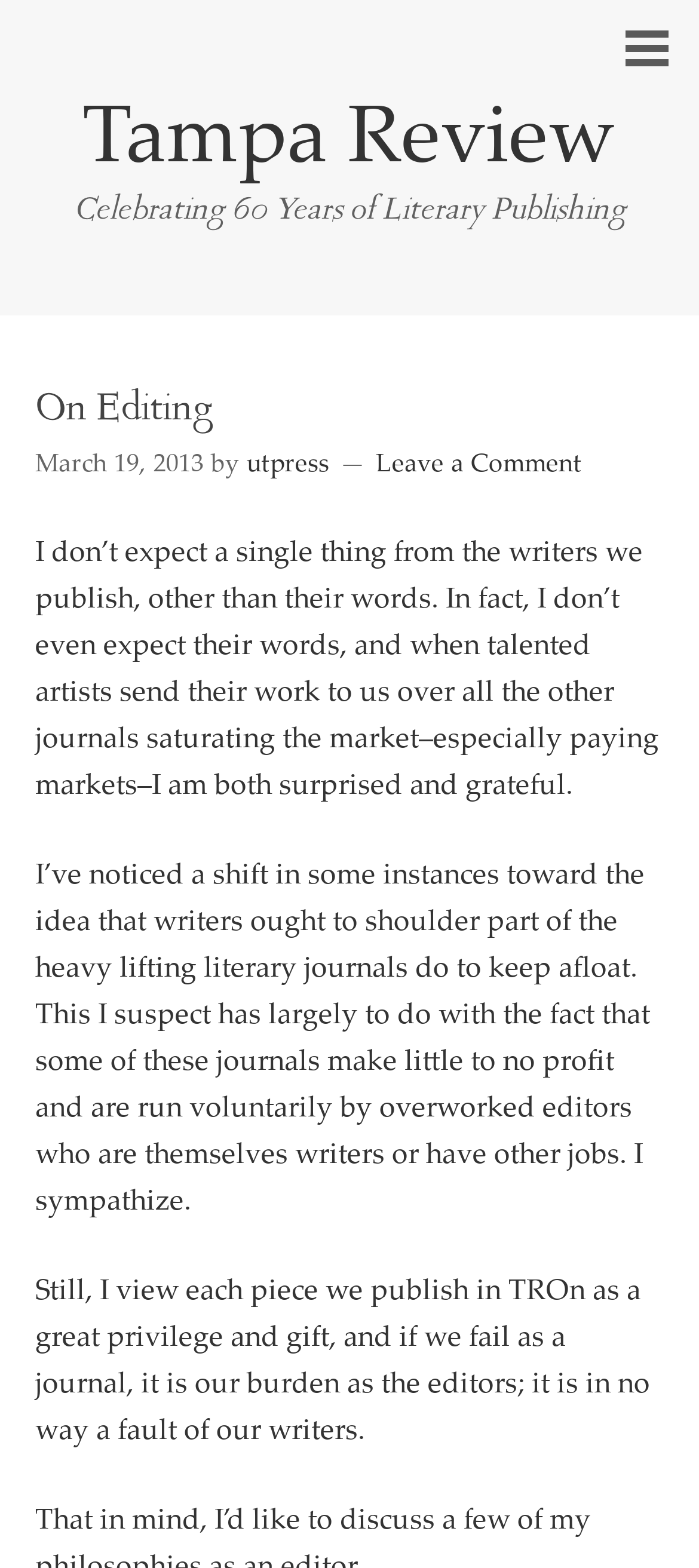Provide a one-word or short-phrase response to the question:
What is the topic of the article?

Literary journals